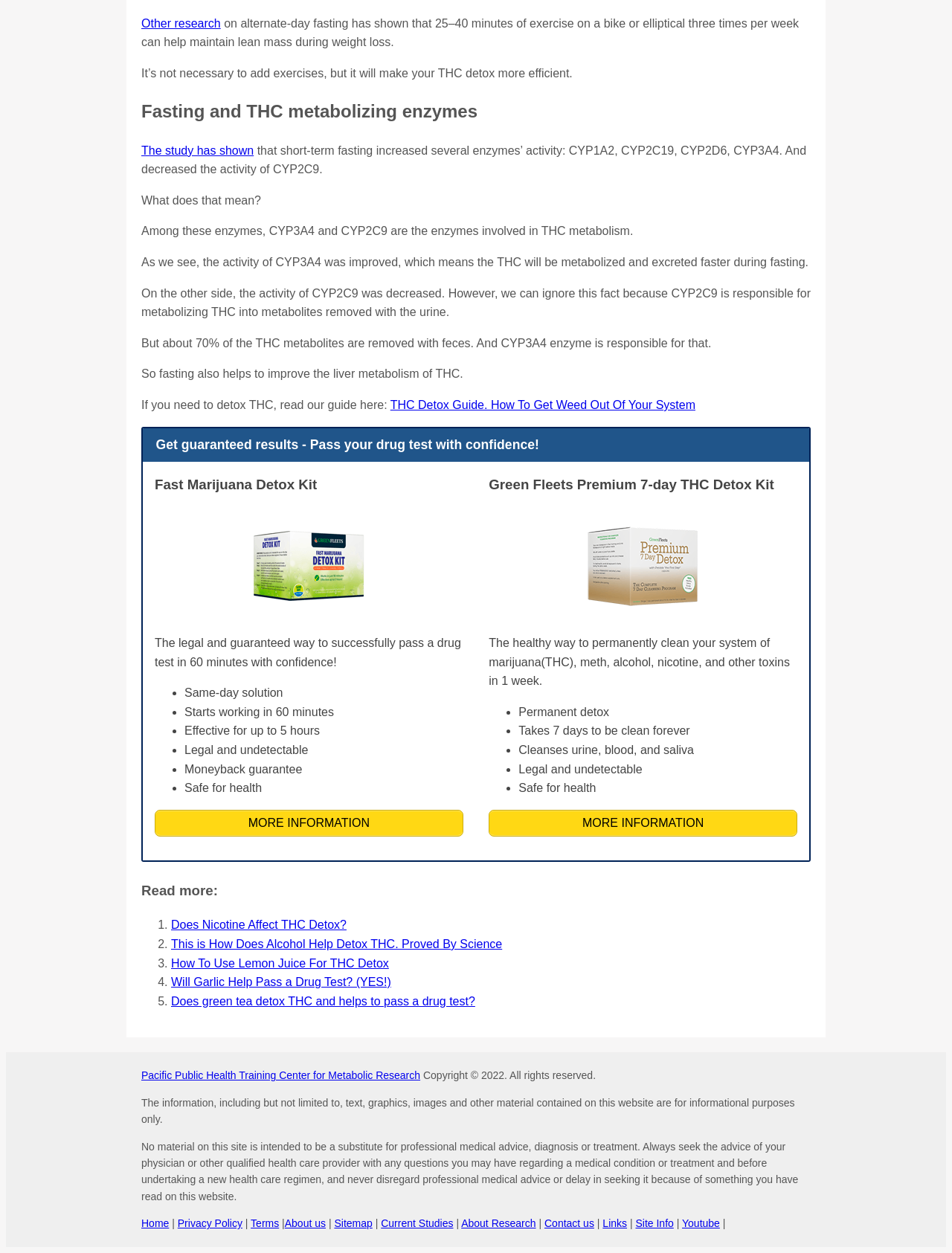Please find and report the bounding box coordinates of the element to click in order to perform the following action: "Read about 'Fasting and THC metabolizing enzymes'". The coordinates should be expressed as four float numbers between 0 and 1, in the format [left, top, right, bottom].

[0.148, 0.078, 0.852, 0.101]